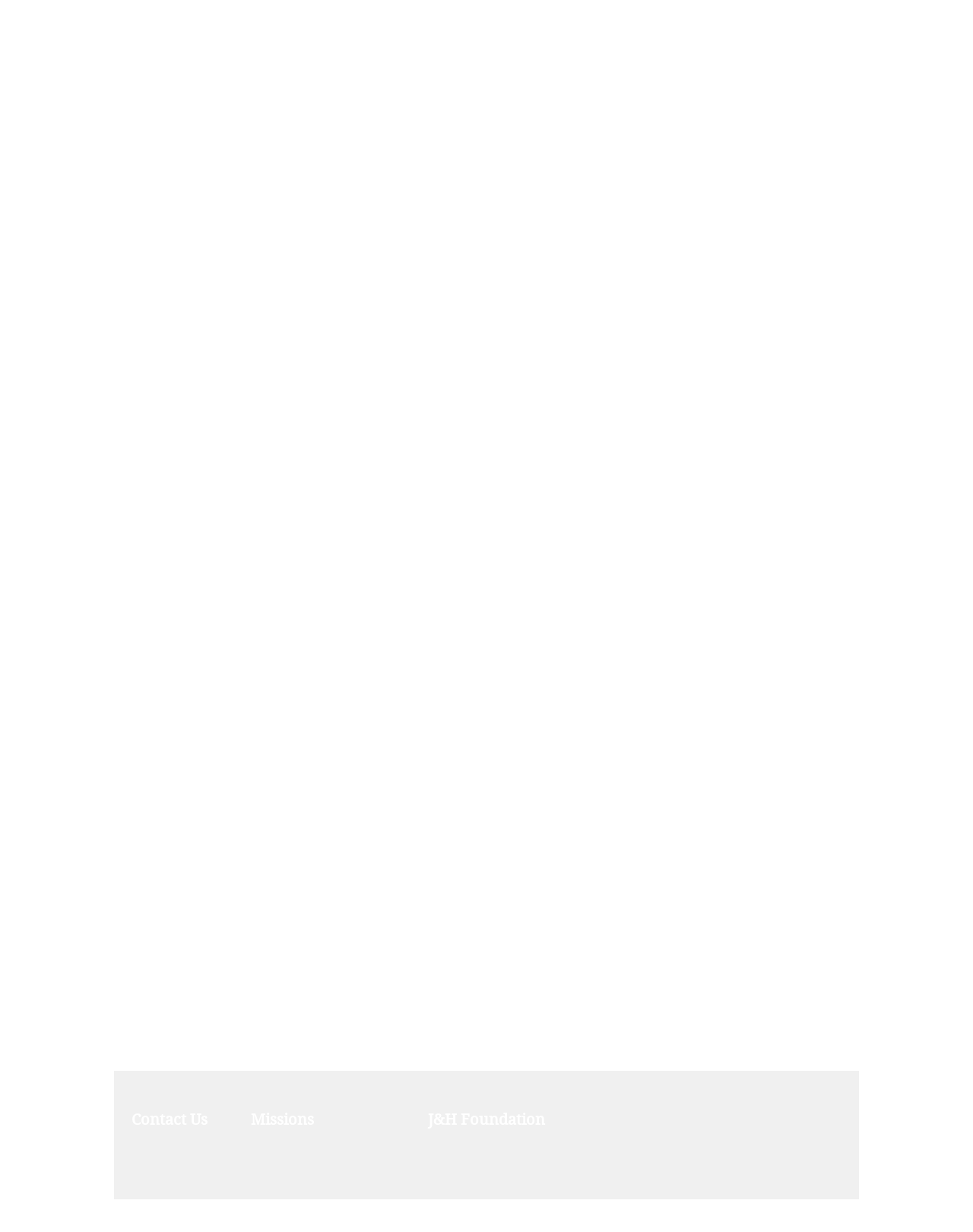Please give a succinct answer to the question in one word or phrase:
How many links are there in the top navigation bar?

4